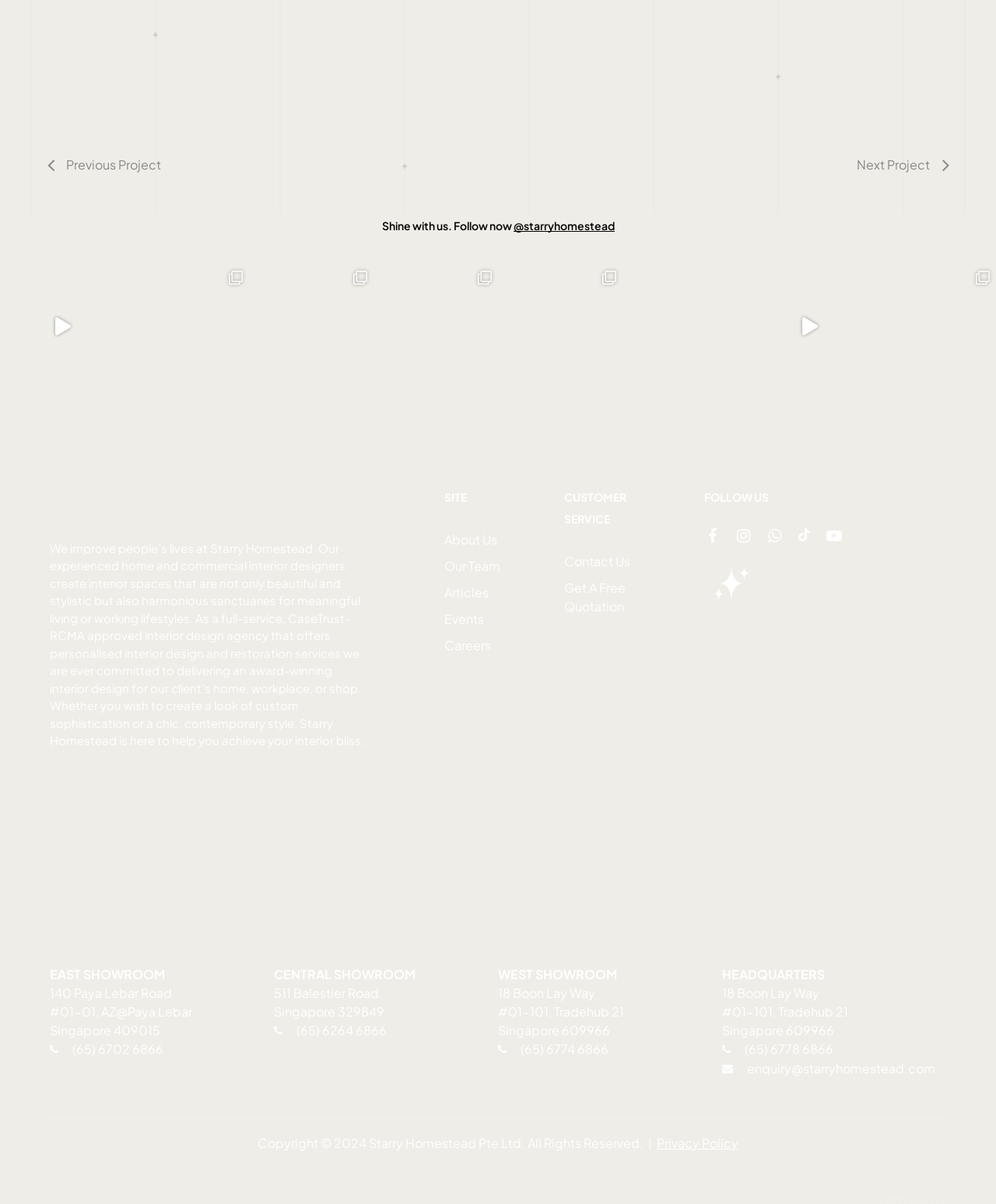What is the design style of the interior in the first image?
Please provide a comprehensive and detailed answer to the question.

The first image on the webpage has a description 'In a Modern Wabi Sabi home, typical modern comforts and natural colours are used to craft a serene, zen-like space.' which indicates that the design style of the interior in the image is Modern Wabi Sabi.